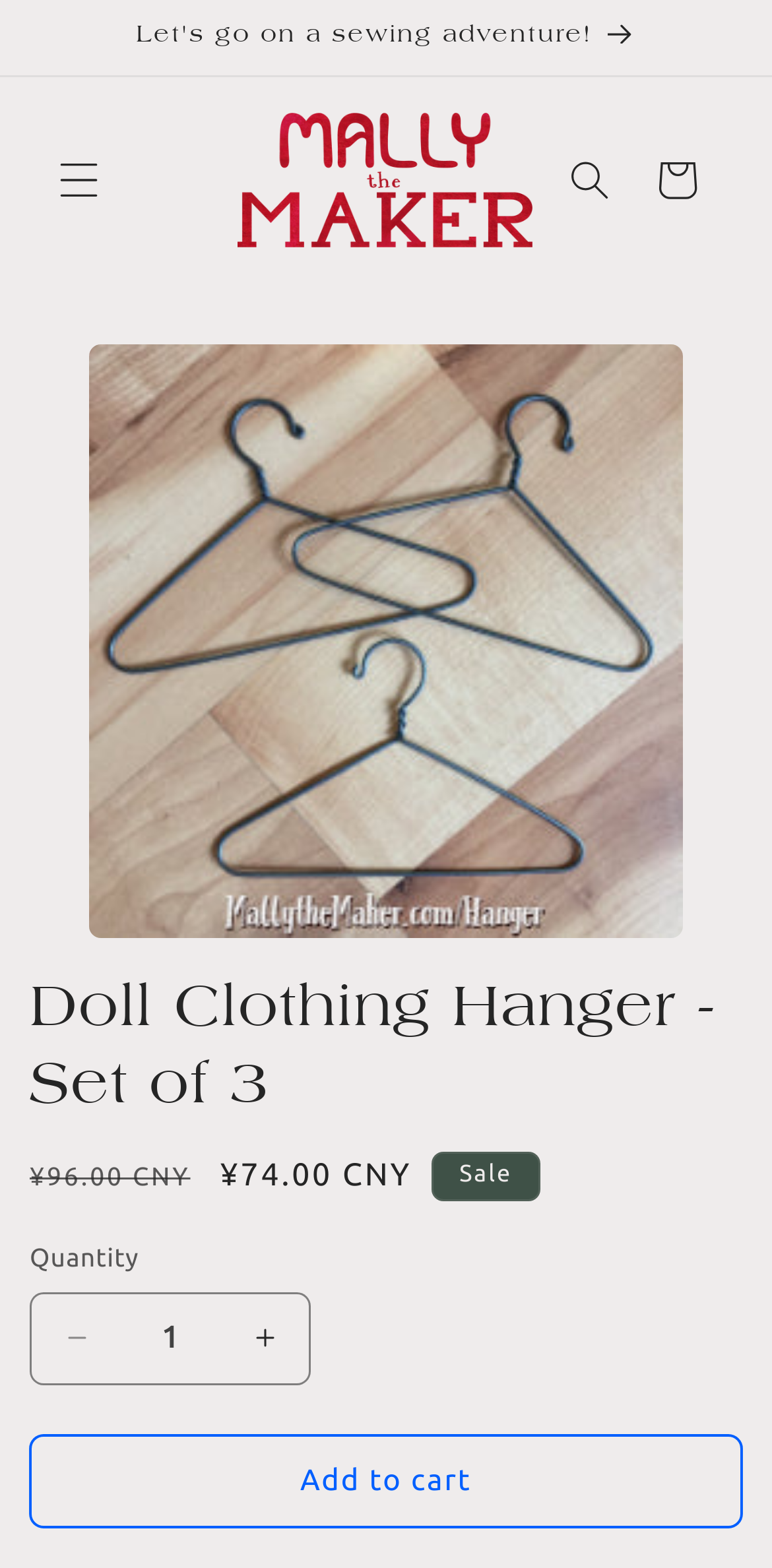Pinpoint the bounding box coordinates of the element to be clicked to execute the instruction: "Add to cart".

[0.038, 0.915, 0.962, 0.974]